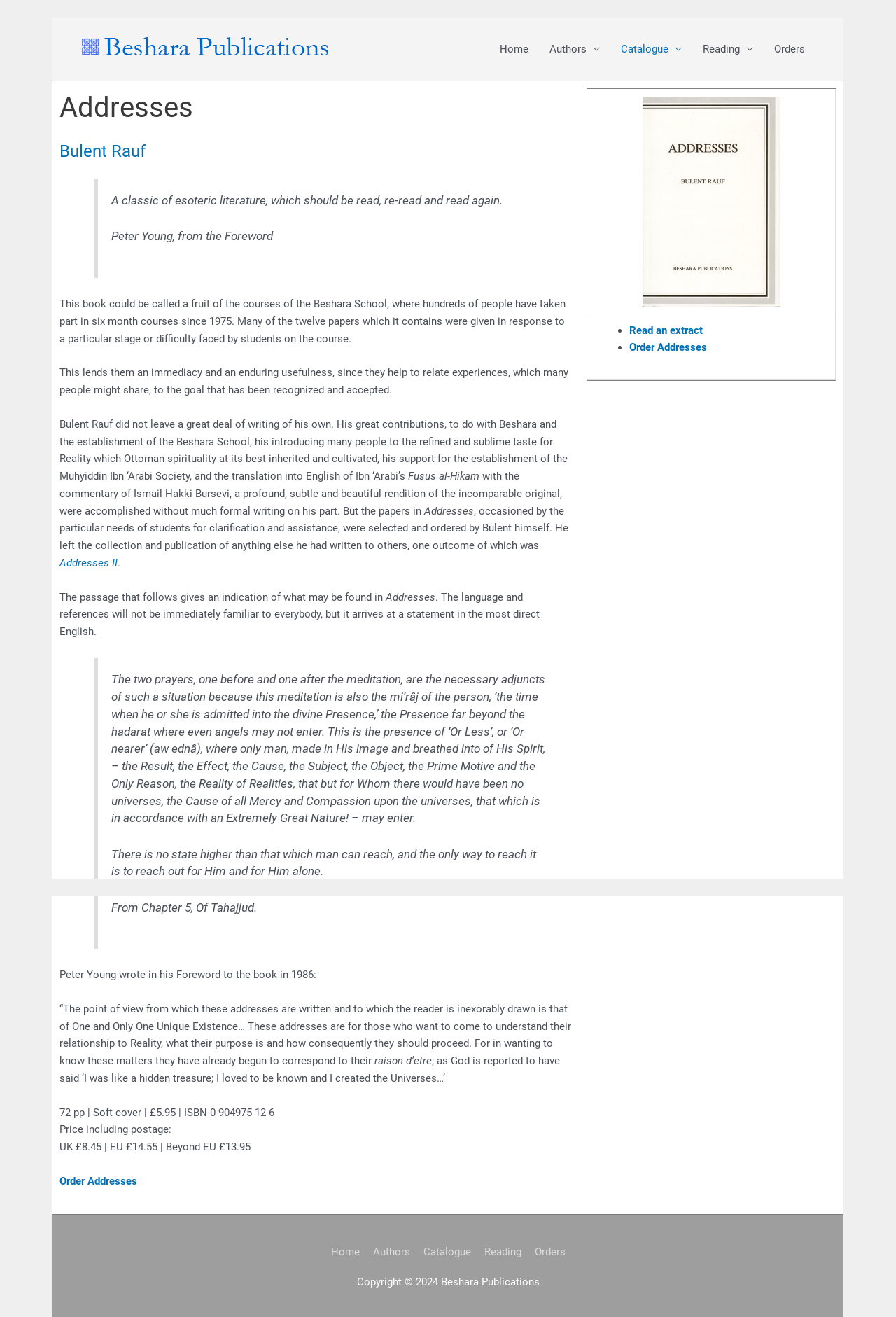Determine the bounding box coordinates of the clickable area required to perform the following instruction: "Click on the 'Home' link". The coordinates should be represented as four float numbers between 0 and 1: [left, top, right, bottom].

[0.546, 0.013, 0.602, 0.061]